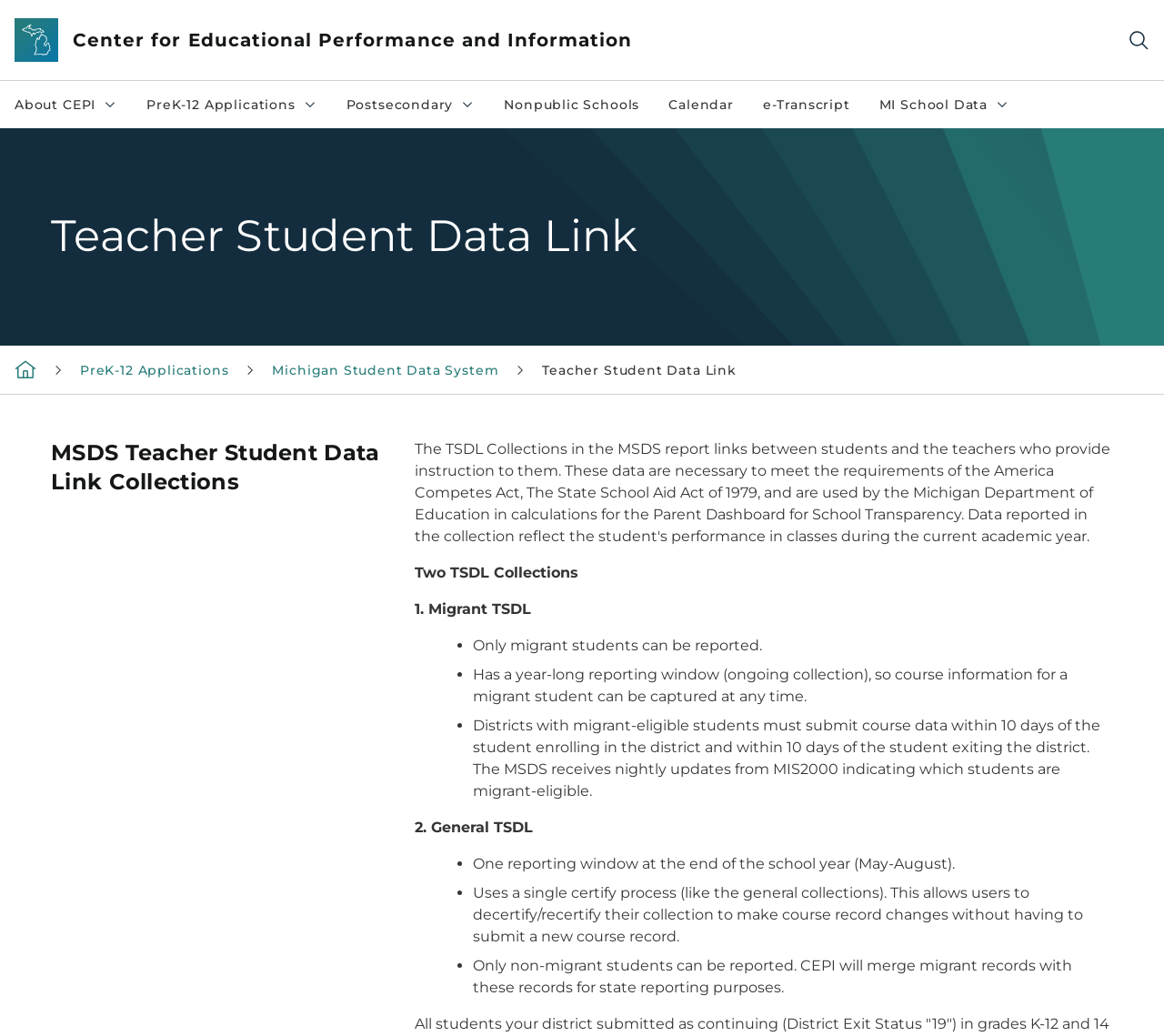Determine the bounding box coordinates of the area to click in order to meet this instruction: "Go to Nonpublic Schools".

[0.421, 0.078, 0.562, 0.124]